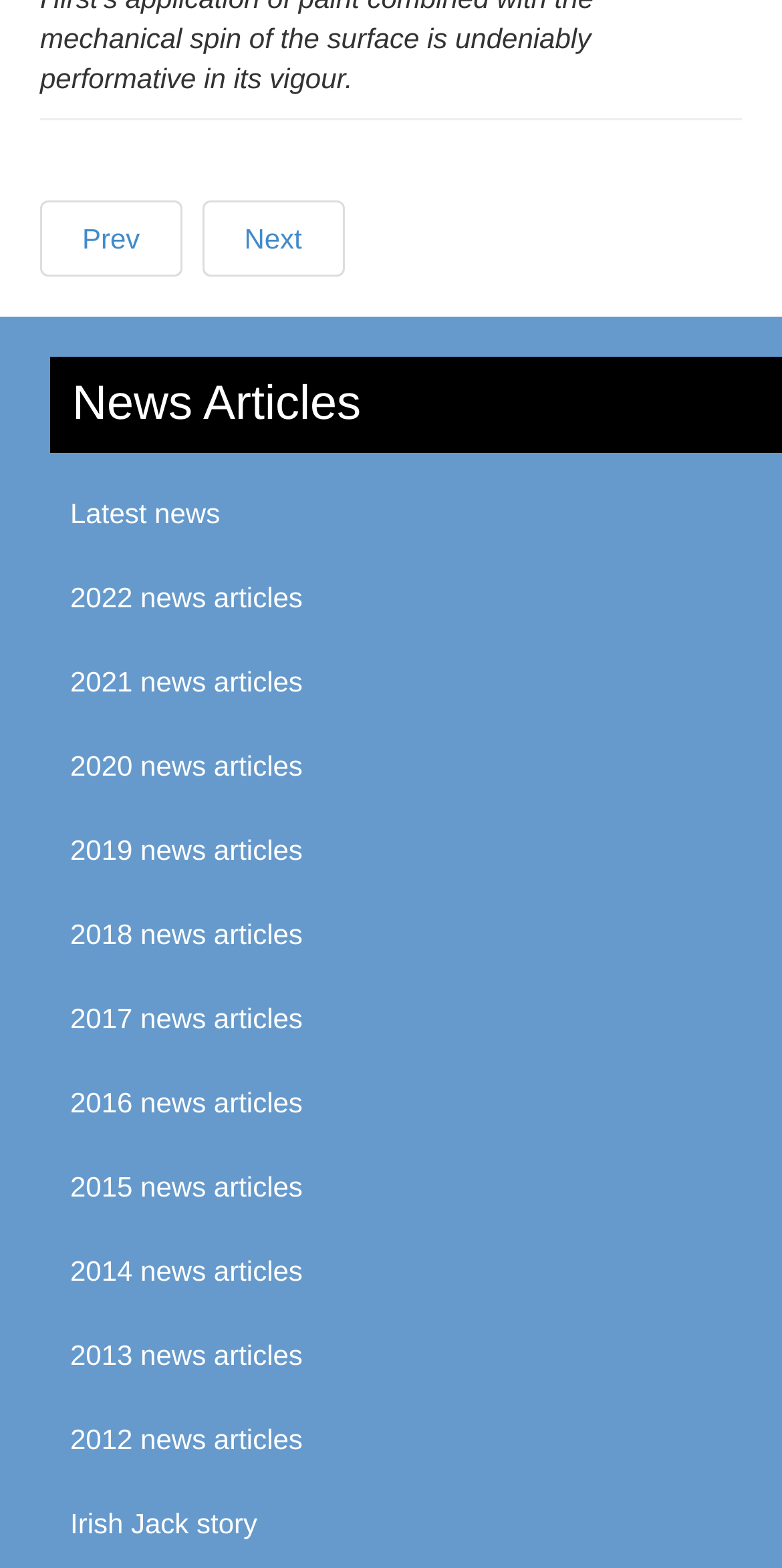How many news article links are available?
Please provide a full and detailed response to the question.

I counted the number of link elements under the 'News Articles' heading, which are 'Latest news', '2022 news articles', ..., '2012 news articles', and 'Irish Jack story', totaling 14 links.